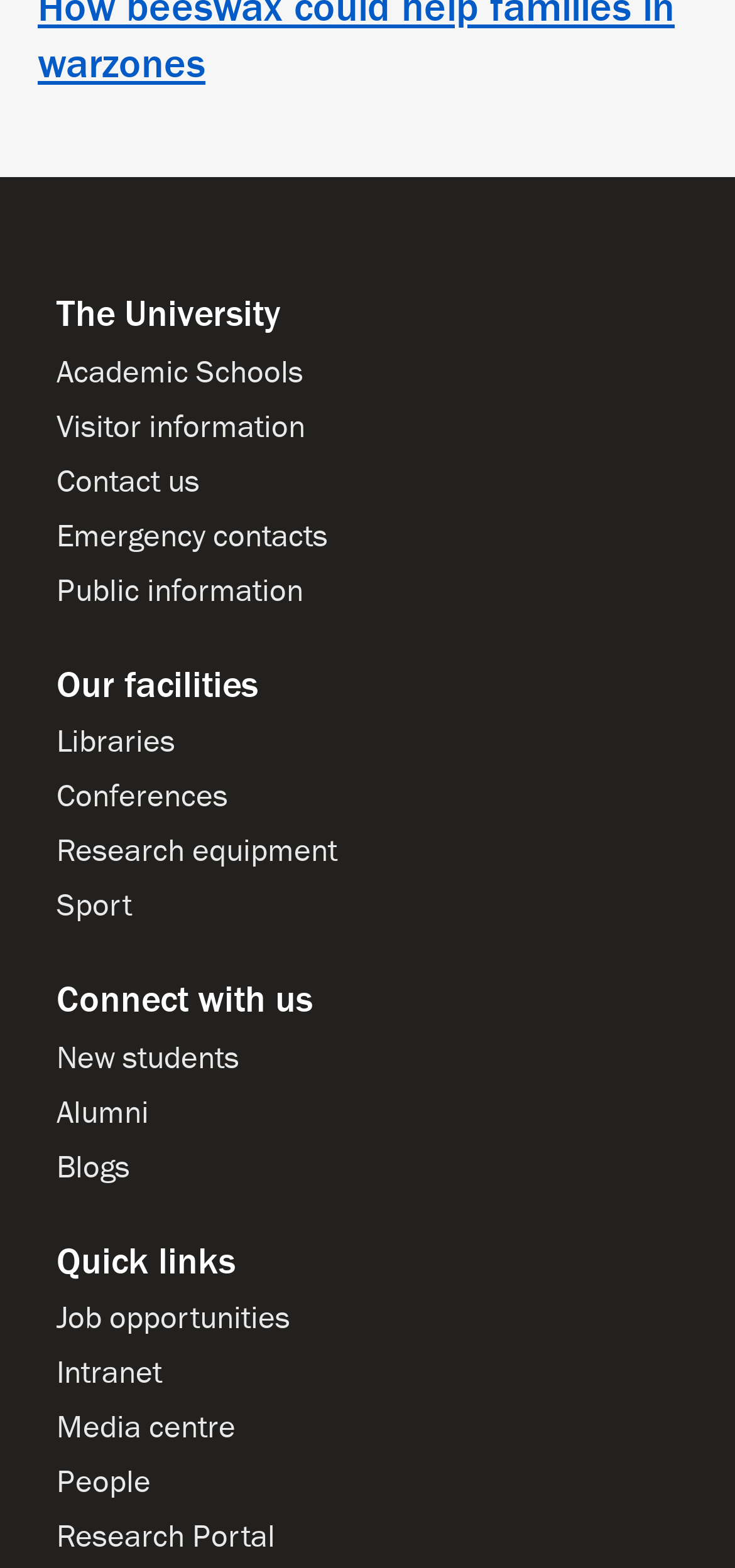Find the bounding box coordinates of the clickable area that will achieve the following instruction: "Read about underwater signals generated by open sea airplane crashes".

[0.051, 0.025, 0.915, 0.166]